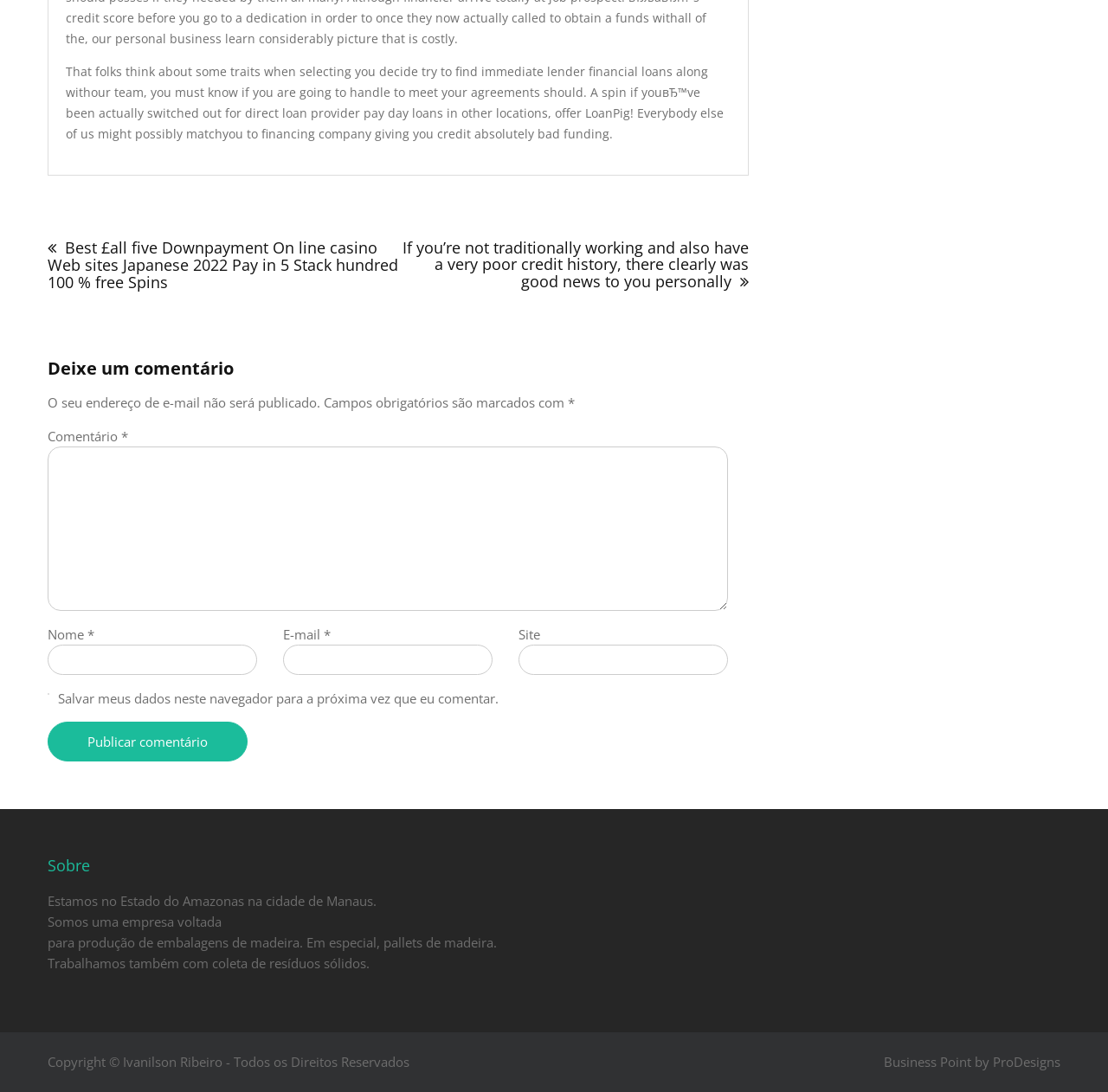What is the company's main product?
We need a detailed and meticulous answer to the question.

Based on the 'Sobre' section, the company is described as producing embalagens de madeira, specifically pallets de madeira, which translates to wooden pallets.